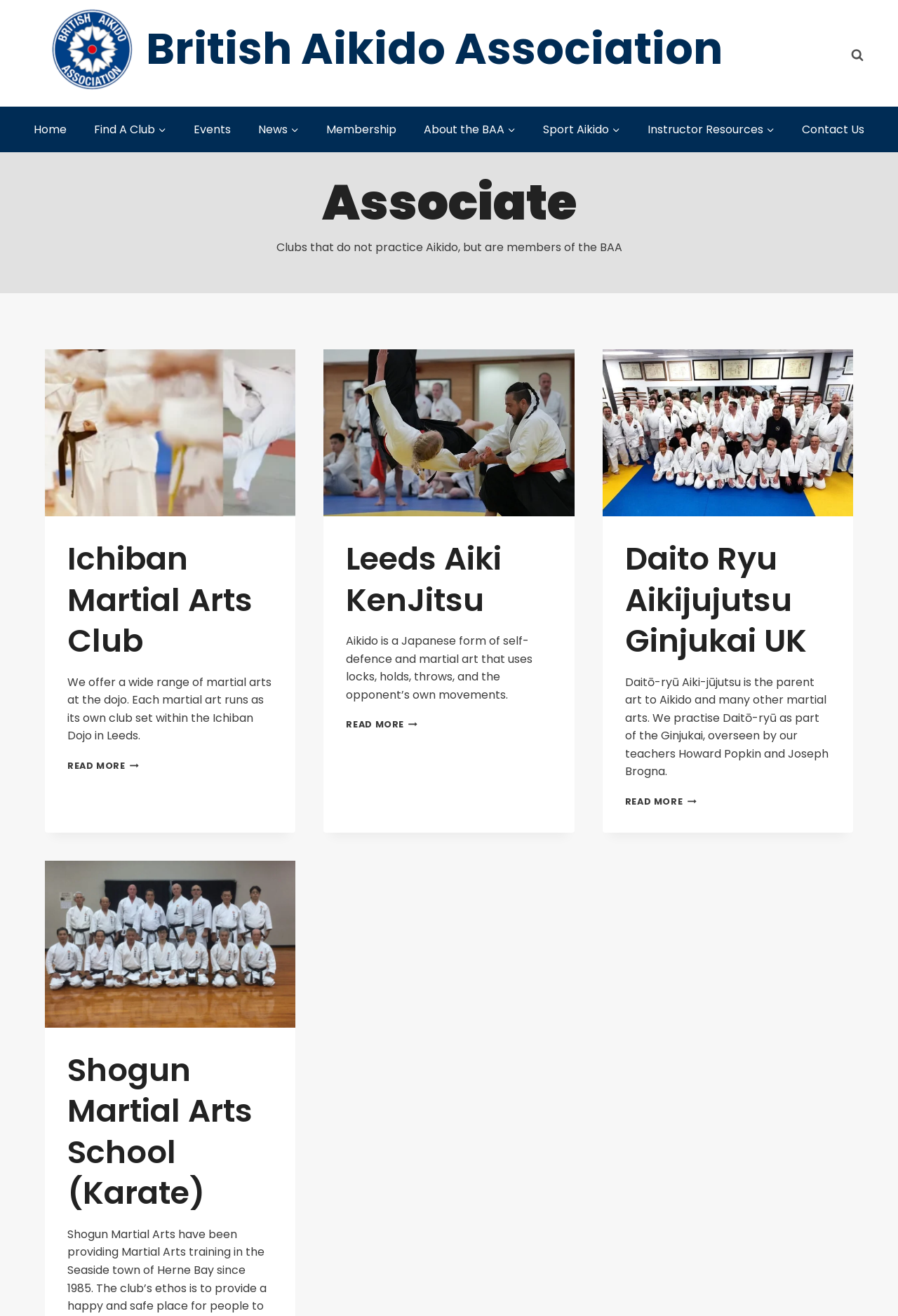What is the name of the first club listed?
Please provide a single word or phrase answer based on the image.

Ichiban Martial Arts Club